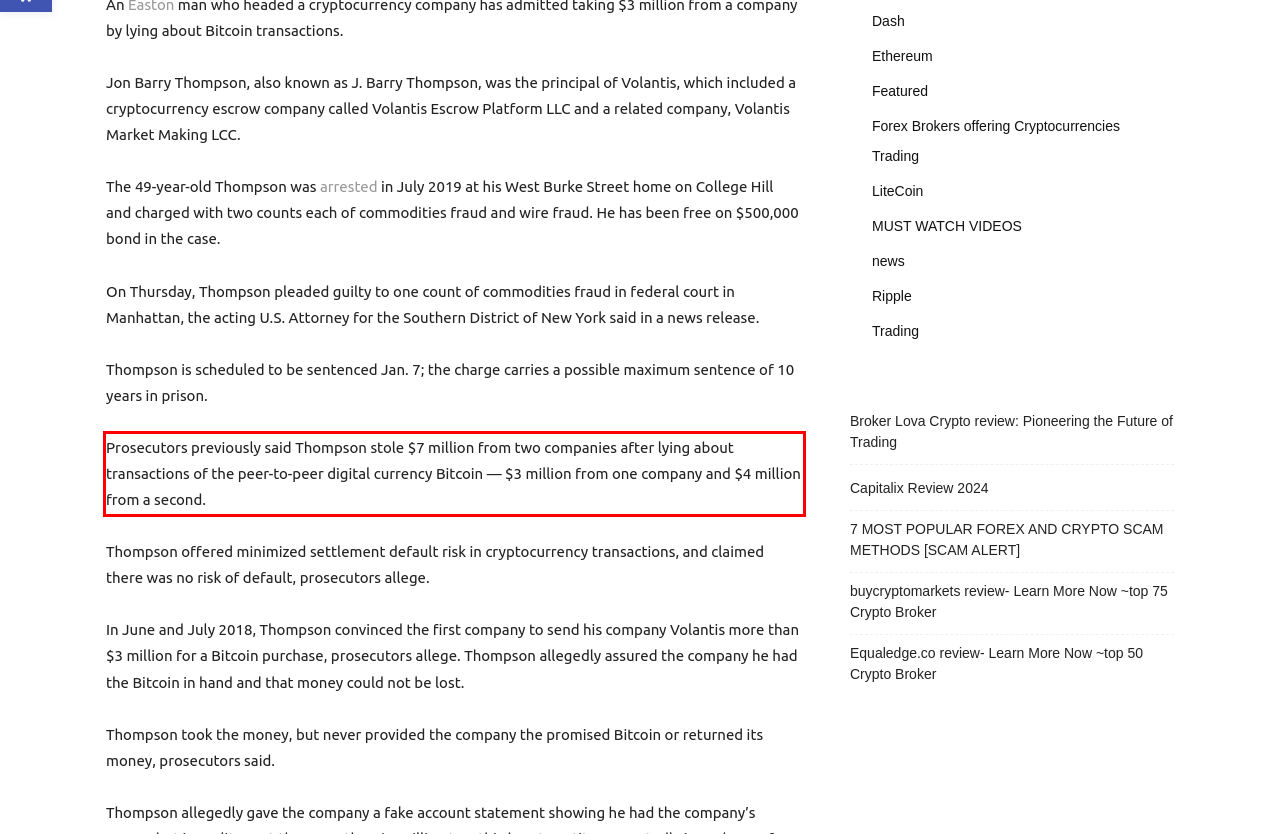You are provided with a screenshot of a webpage containing a red bounding box. Please extract the text enclosed by this red bounding box.

Prosecutors previously said Thompson stole $7 million from two companies after lying about transactions of the peer-to-peer digital currency Bitcoin — $3 million from one company and $4 million from a second.